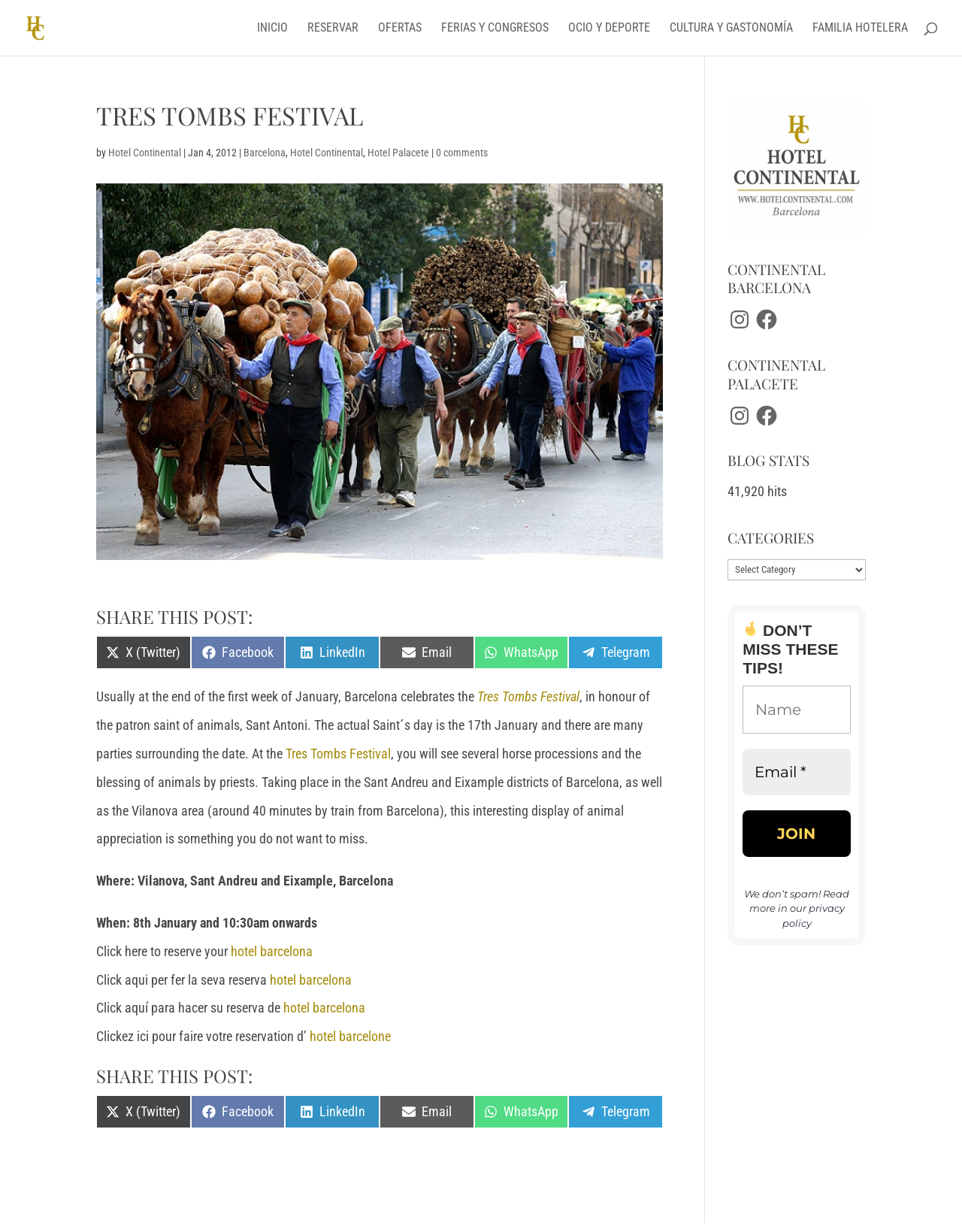Explain the webpage's layout and main content in detail.

The webpage is about the Tres Tombs Festival in Barcelona, which celebrates the patron saint of animals, Sant Antoni. At the top of the page, there is a header section with links to different parts of the website, including "INICIO", "RESERVAR", "OFERTAS", and more. Below the header, there is a large article section that takes up most of the page.

The article section is divided into several parts. At the top, there is a heading that reads "TRES TOMBS FESTIVAL" followed by a brief description of the festival. Below this, there are several links to related articles and a section that says "SHARE THIS POST:" with links to share the article on various social media platforms.

The main content of the article describes the Tres Tombs Festival, including its location, date, and activities. There are also several calls-to-action to reserve a hotel in Barcelona. The article is accompanied by a figure on the right-hand side, which is likely an image related to the festival.

On the right-hand side of the page, there are several sections, including a "CONTINENTAL BARCELONA" section with links to Instagram and Facebook, a "CONTINENTAL PALACETE" section with similar links, and a "BLOG STATS" section that displays the number of hits on the blog. There is also a "CATEGORIES" section with a dropdown menu and a "DON'T MISS THESE TIPS!" section with an image and a heading.

At the bottom of the page, there is a section to join a newsletter or mailing list, with fields to enter a name and email address, and a button to submit the information. There is also a link to a privacy policy and a statement that the website does not spam.